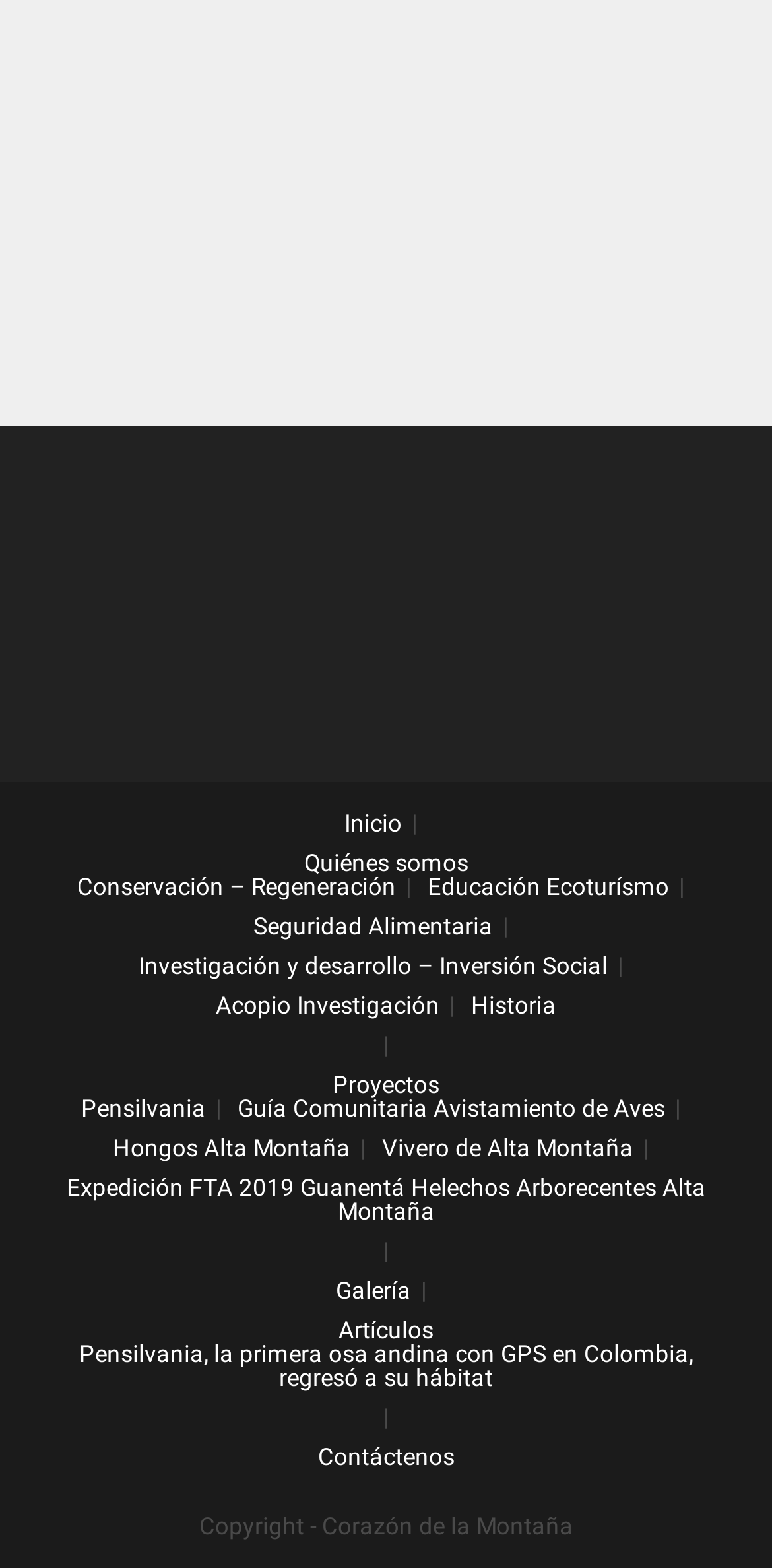Identify the bounding box coordinates for the region of the element that should be clicked to carry out the instruction: "learn about Conservación – Regeneración". The bounding box coordinates should be four float numbers between 0 and 1, i.e., [left, top, right, bottom].

[0.1, 0.556, 0.513, 0.574]